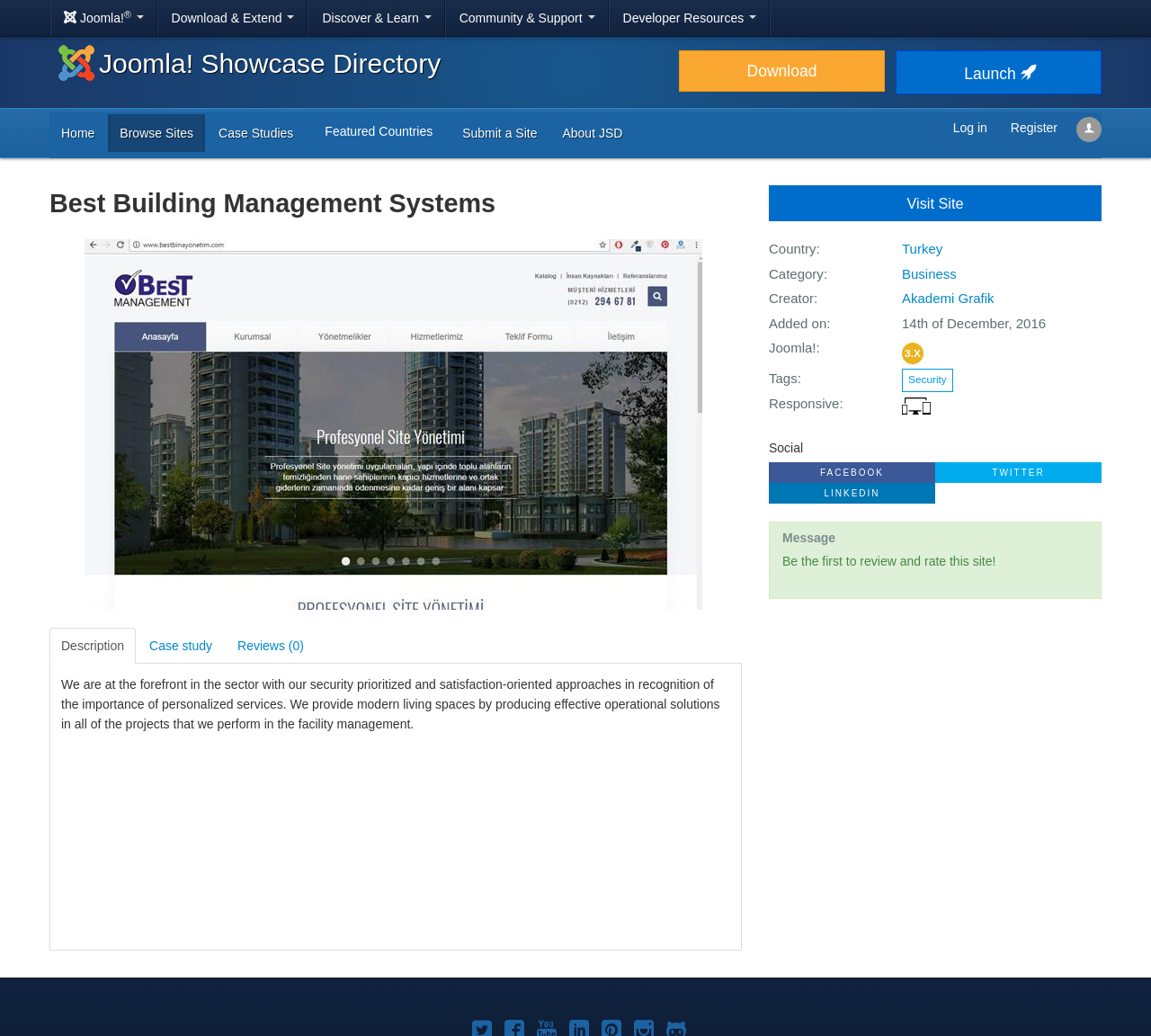Produce an elaborate caption capturing the essence of the webpage.

This webpage appears to be a showcase directory for Joomla, a content management system. At the top, there are five links: "Joomla!", "Download & Extend", "Discover & Learn", "Community & Support", and "Developer Resources". Below these links, there is a heading that reads "Joomla CMS Joomla! Showcase Directory" with a link and an image of the Joomla CMS logo.

To the right of the heading, there are two buttons: "Log in" and "Register". Below these buttons, there are seven links: "Home", "Browse Sites", "Case Studies", "Submit a Site", "About JSD", and two more. 

The main content of the page is divided into two sections. The left section has a heading that reads "Best Building Management Systems" and an image of the same name. Below the image, there are three links: "Visit Site", "Description", and "Case study". There is also a paragraph of text that describes the company's approach to facility management.

The right section has several labels and links, including "Country: Turkey", "Category: Business", "Creator: Akademi Grafik", "Added on: 14th of December, 2016", "Joomla!: 3.X", and "Tags". There are also links to "Security", "Responsive", and "Asset 1", as well as social media links to Facebook, Twitter, and LinkedIn.

At the bottom of the page, there is a heading that reads "Message" with a text that encourages users to be the first to review and rate the site. Finally, there is an iframe that displays an advertisement.